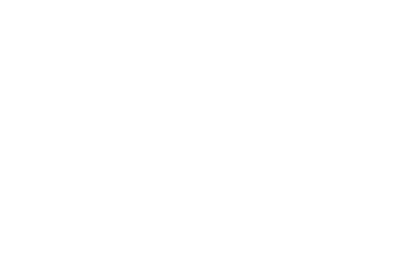Is the image stylized?
Please provide an in-depth and detailed response to the question.

The image is described as a stylized graphic, which suggests that it has been intentionally designed to have a unique and creative visual style, rather than being a realistic representation.